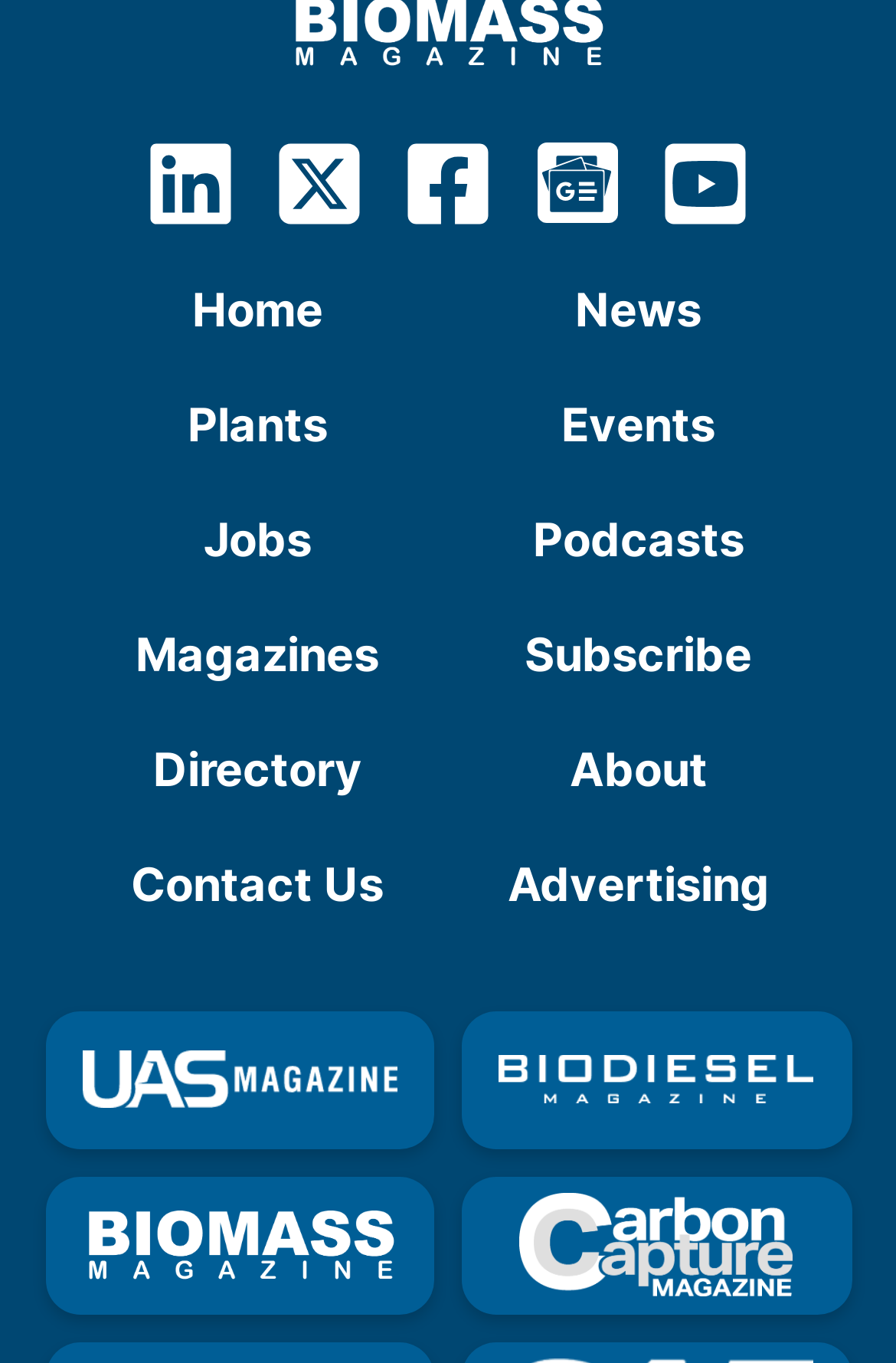Provide a short answer using a single word or phrase for the following question: 
What is the topmost link on the webpage?

Home